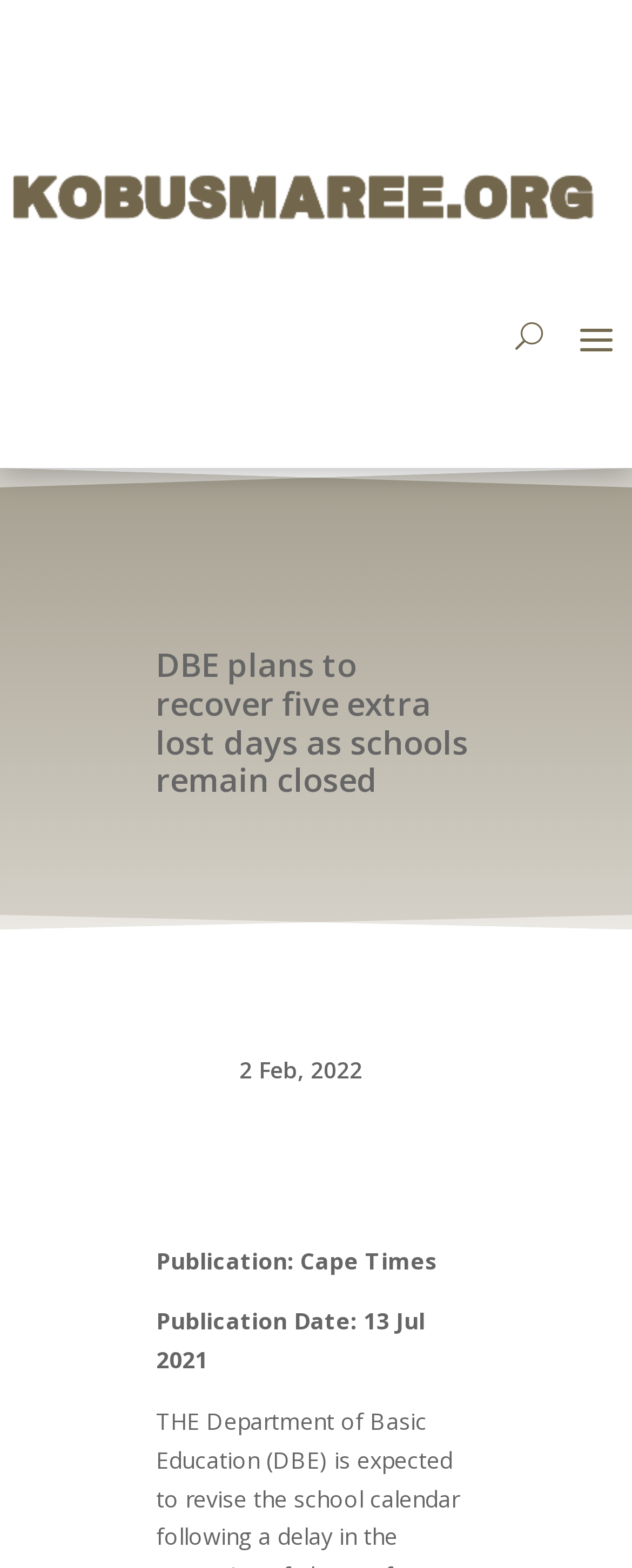What is the publication date of the article?
Please respond to the question with as much detail as possible.

I found the publication date by looking at the text 'Publication Date: 13 Jul 2021' which is located below the article title.